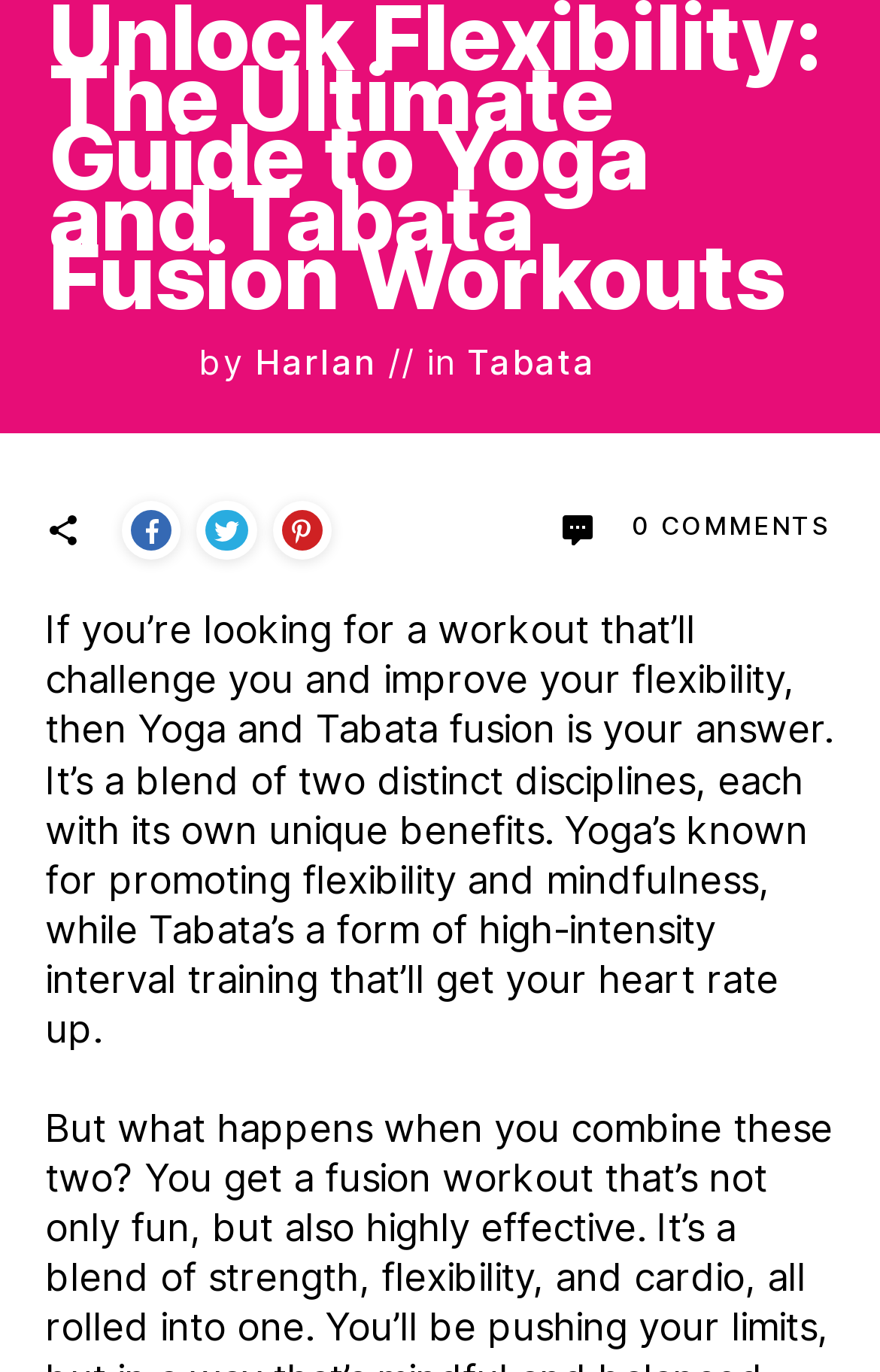Locate the UI element described as follows: "Tweet 0". Return the bounding box coordinates as four float numbers between 0 and 1 in the order [left, top, right, bottom].

[0.234, 0.372, 0.281, 0.402]